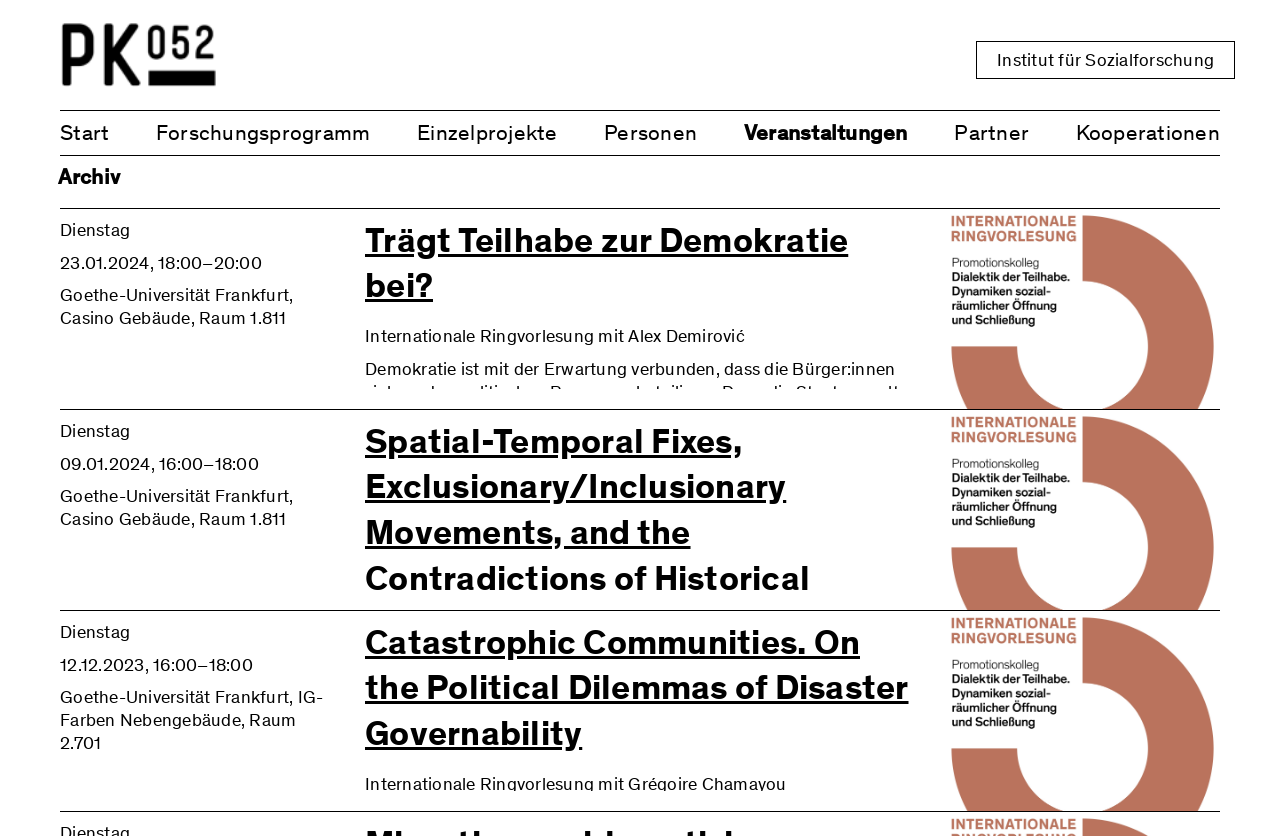Please identify the bounding box coordinates of the area that needs to be clicked to fulfill the following instruction: "Click the 'Den Artikel lesen: Trägt Teilhabe zur Demokratie bei?' link."

[0.738, 0.25, 0.953, 0.715]